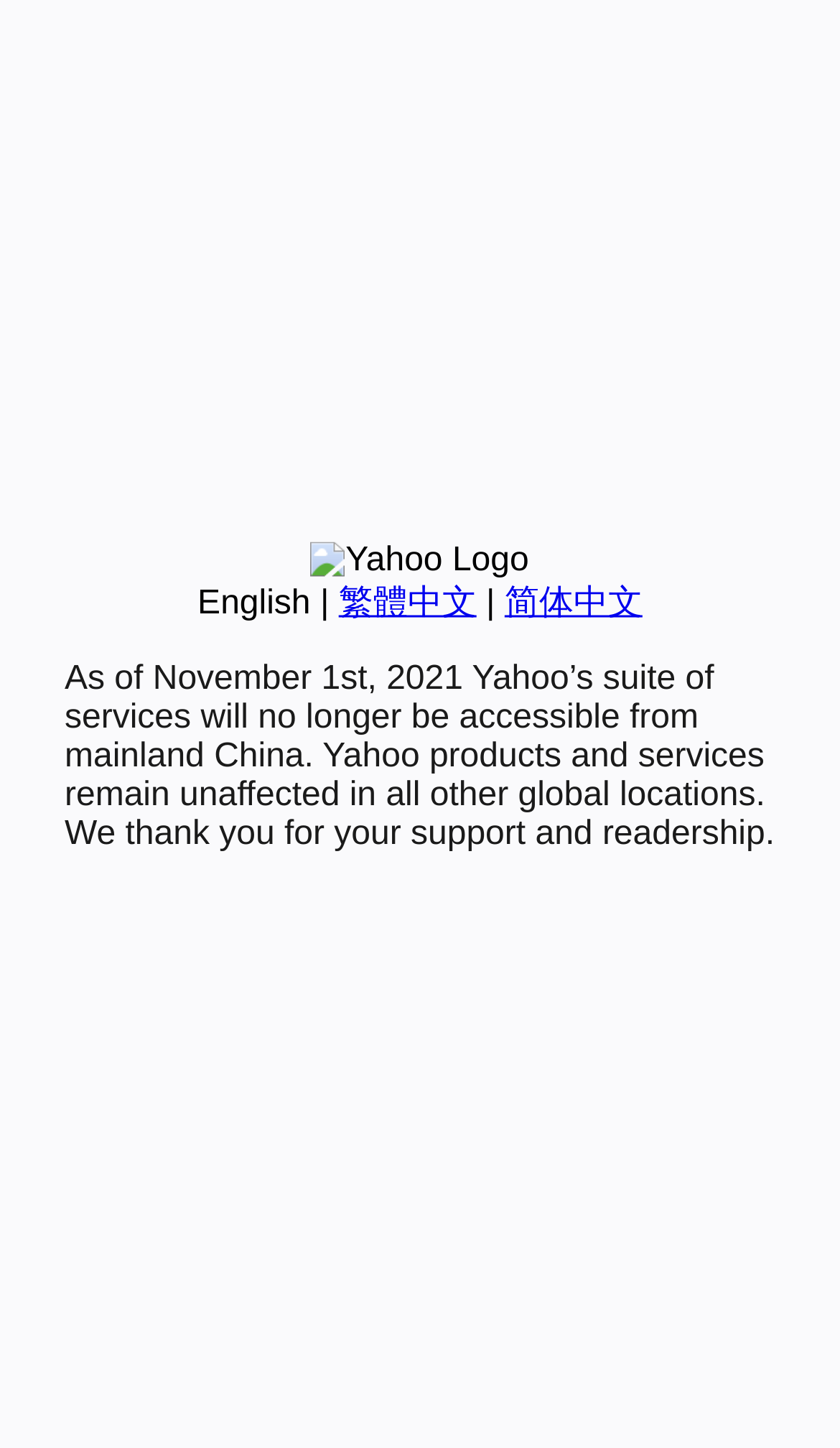Given the element description, predict the bounding box coordinates in the format (top-left x, top-left y, bottom-right x, bottom-right y), using floating point numbers between 0 and 1: 简体中文

[0.601, 0.404, 0.765, 0.429]